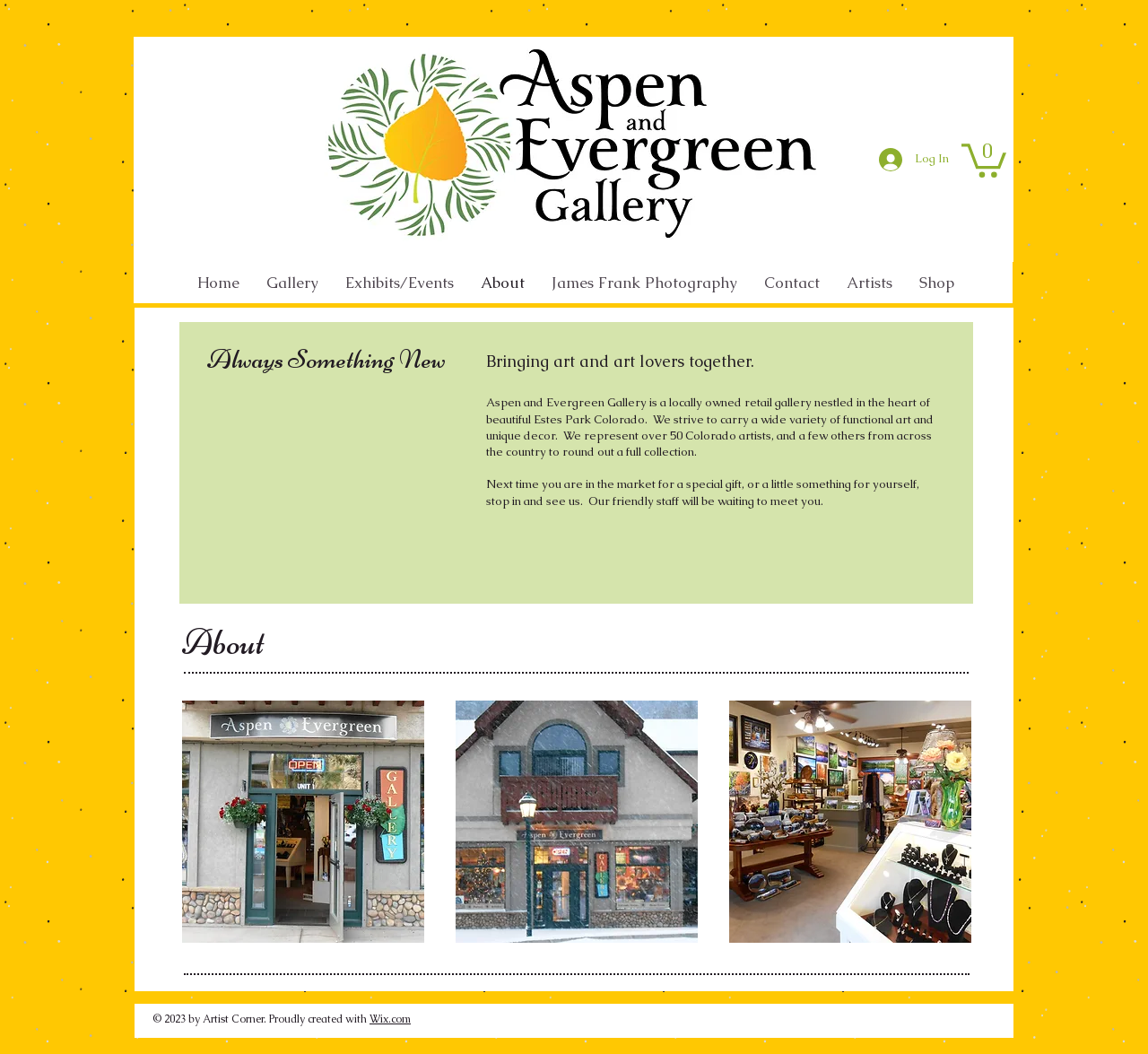Find and indicate the bounding box coordinates of the region you should select to follow the given instruction: "Visit the Home page".

[0.16, 0.255, 0.22, 0.281]